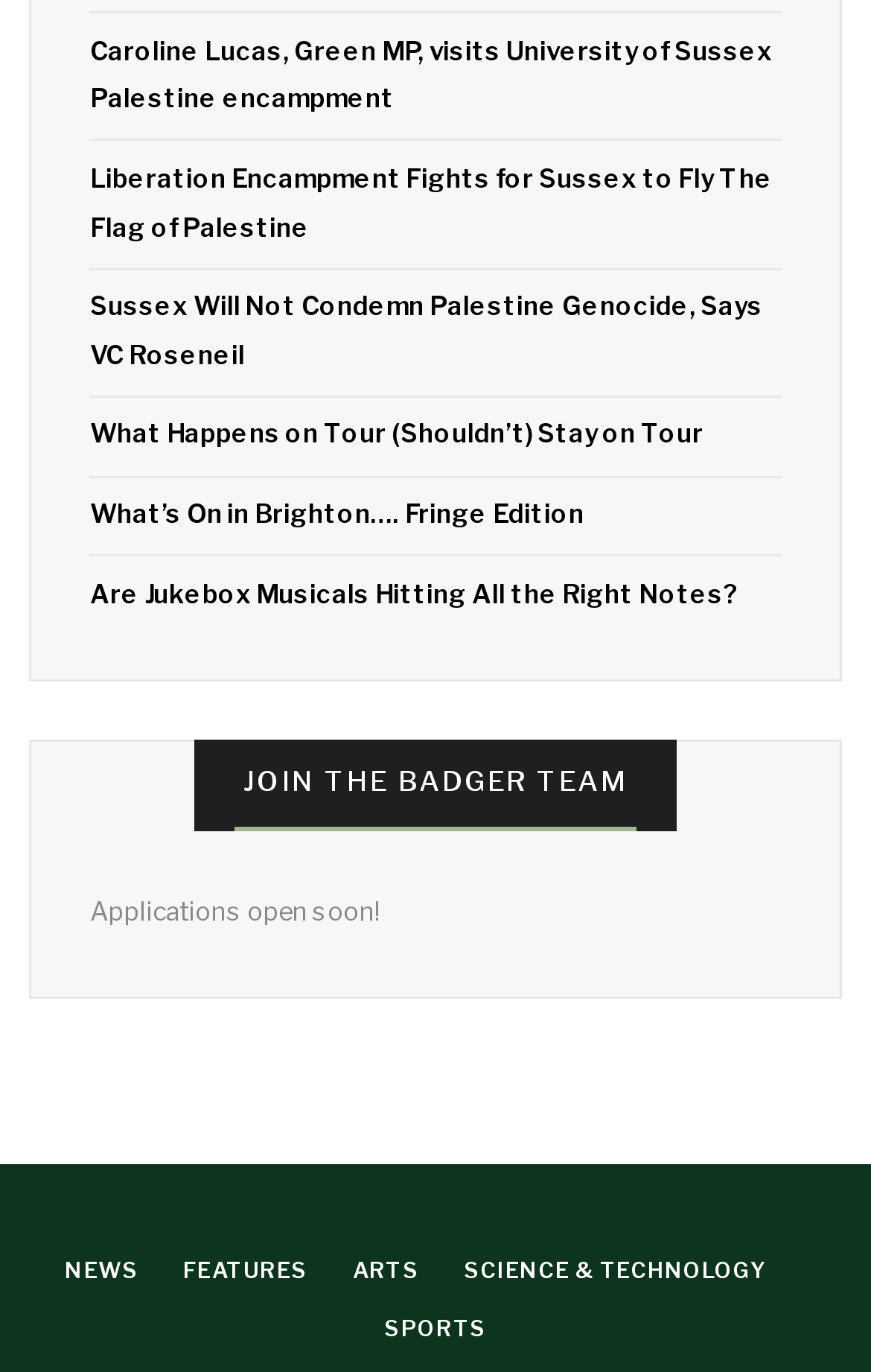Locate the bounding box coordinates of the clickable region necessary to complete the following instruction: "Learn about arts". Provide the coordinates in the format of four float numbers between 0 and 1, i.e., [left, top, right, bottom].

[0.405, 0.917, 0.482, 0.935]